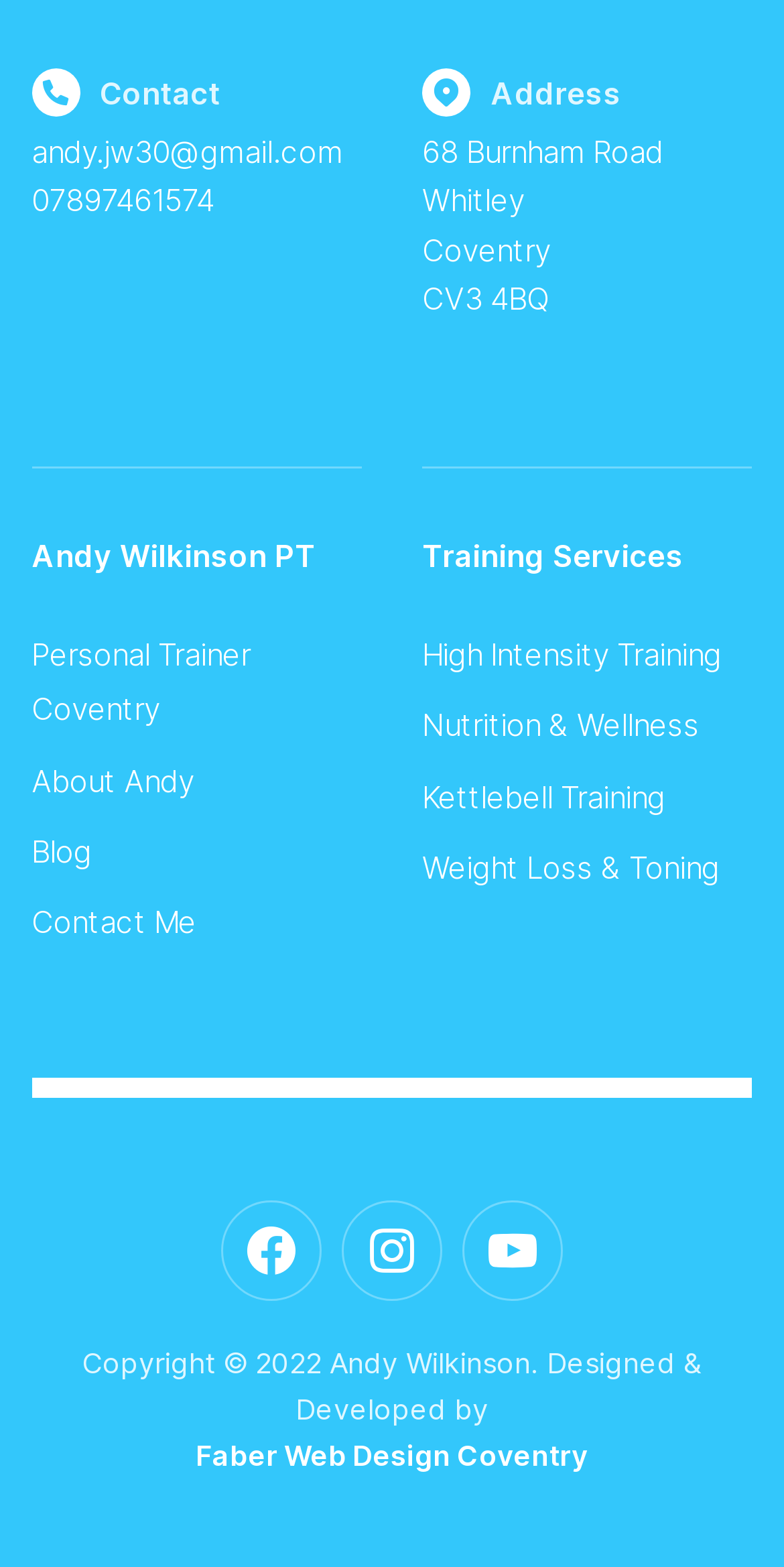Please identify the bounding box coordinates of the clickable area that will fulfill the following instruction: "Contact Andy via email". The coordinates should be in the format of four float numbers between 0 and 1, i.e., [left, top, right, bottom].

[0.04, 0.085, 0.437, 0.112]